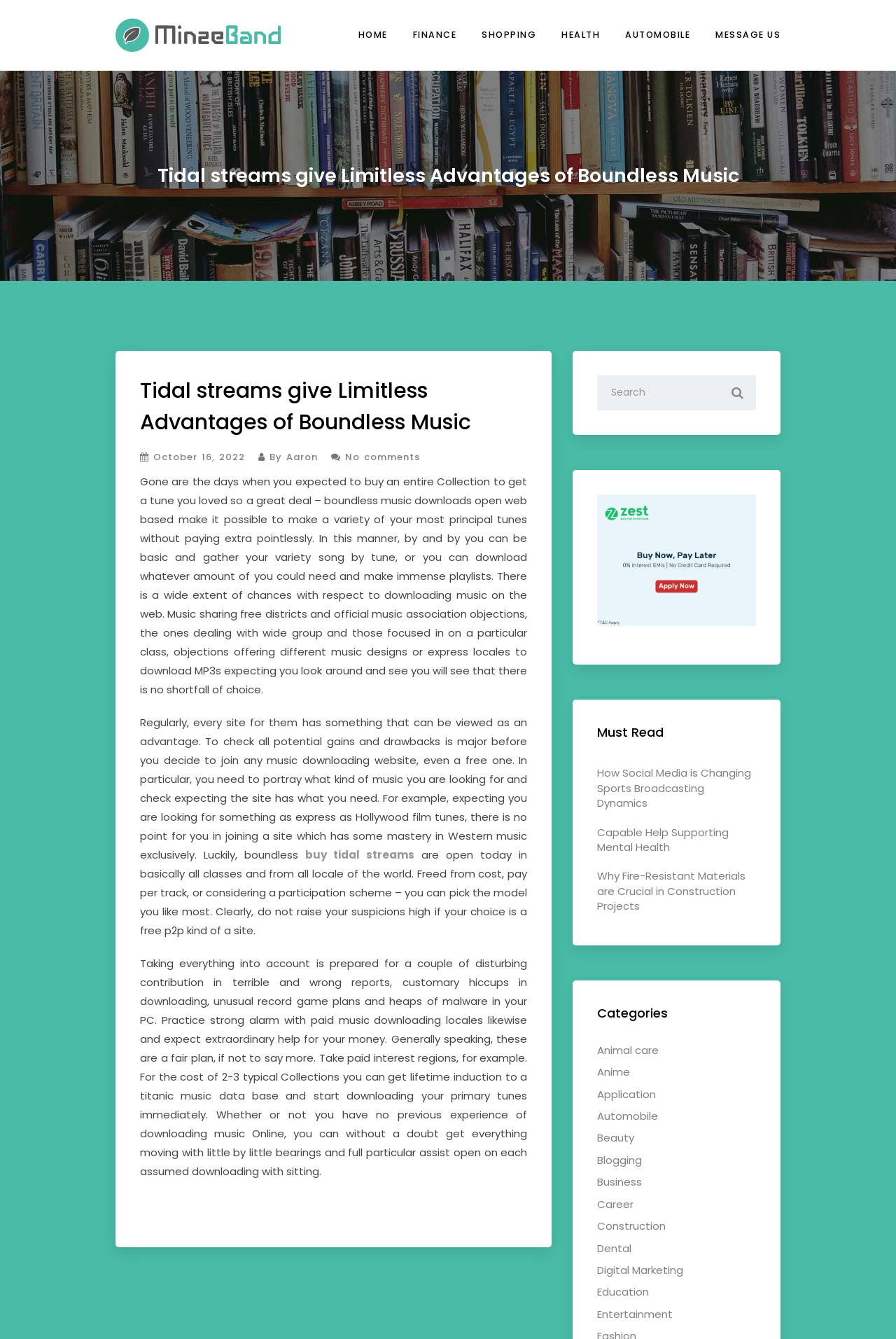Give a complete and precise description of the webpage's appearance.

This webpage appears to be a blog or article page, with a focus on music streaming and downloading. At the top of the page, there is a heading that reads "Tidal streams give Limitless Advantages of Boundless Music – Ratio Interpretation" and a link with the same text, accompanied by an image. Below this, there is a navigation menu with links to various categories, including "HOME", "FINANCE", "SHOPPING", "HEALTH", "AUTOMOBILE", and "MESSAGE US".

The main content of the page is an article about the benefits of boundless music downloads, with several paragraphs of text discussing the advantages of downloading music online. The article is accompanied by a timestamp and author credit, "October 16, 2022" and "By Aaron", respectively. There is also a link to "buy tidal streams" and a search box with a magnifying glass icon.

To the right of the article, there is a sidebar with several sections. The first section is headed "Must Read" and contains links to three articles, including "How Social Media is Changing Sports Broadcasting Dynamics", "Capable Help Supporting Mental Health", and "Why Fire-Resistant Materials are Crucial in Construction Projects". Below this, there is a section headed "Categories" with links to various categories, including "Animal care", "Anime", "Application", and many others.

Overall, the page has a clean and organized layout, with a clear focus on music streaming and downloading, as well as related articles and categories.